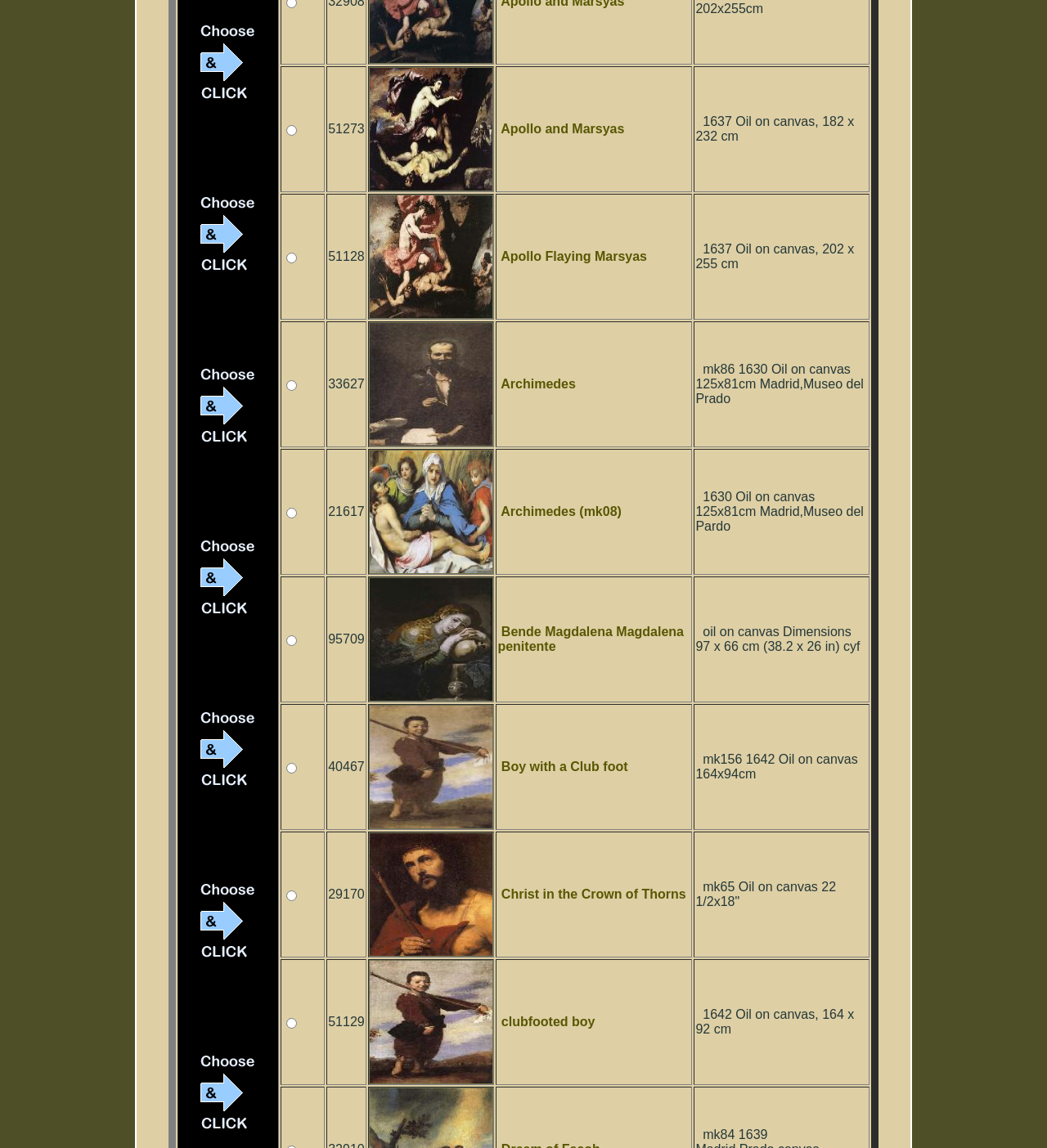Identify the bounding box for the UI element specified in this description: "alt="Archimedes (mk08)"". The coordinates must be four float numbers between 0 and 1, formatted as [left, top, right, bottom].

[0.353, 0.49, 0.471, 0.502]